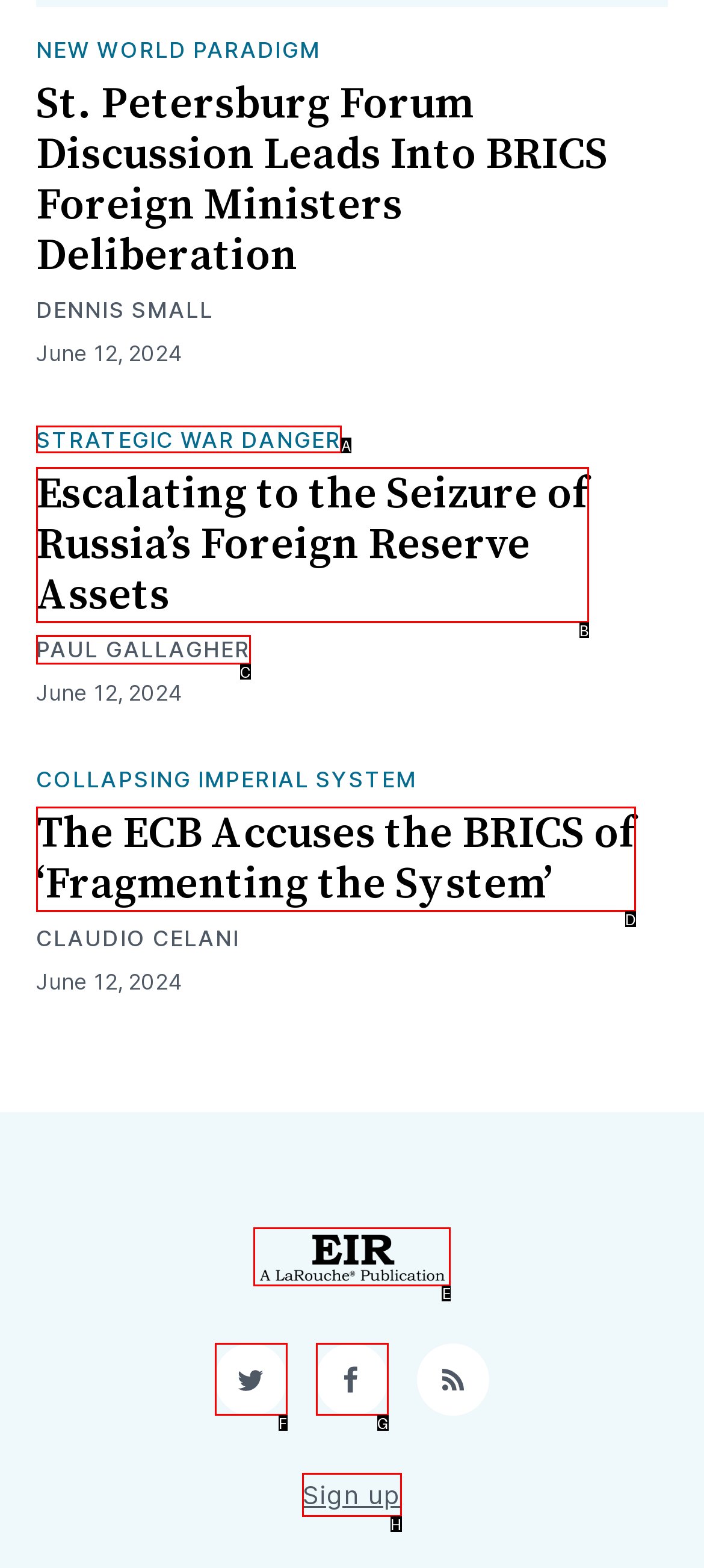From the options shown in the screenshot, tell me which lettered element I need to click to complete the task: Visit EIR News.

E